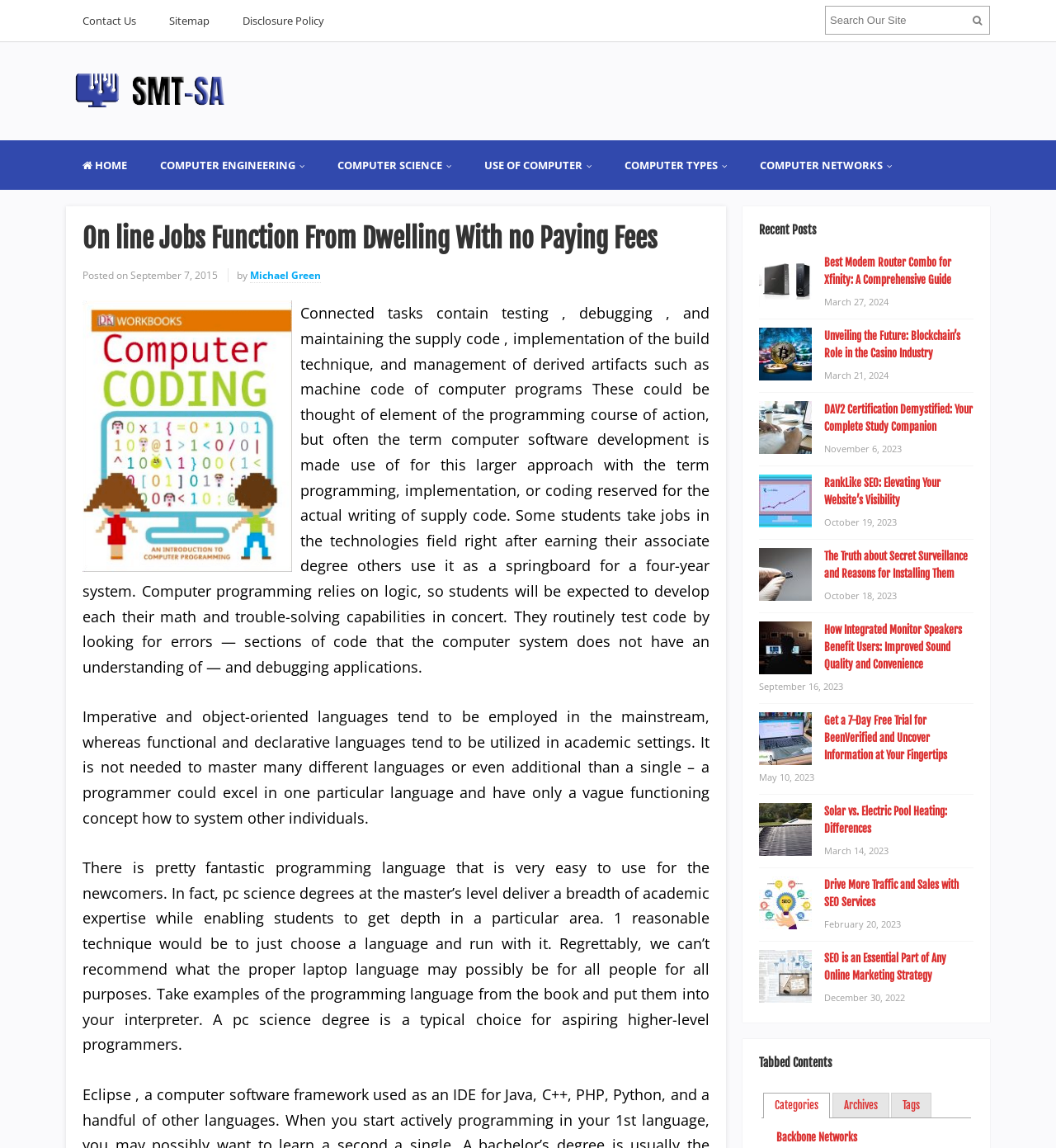What is the title of the recent post?
Kindly offer a comprehensive and detailed response to the question.

The recent post section of the webpage lists several articles, and the first one is titled 'Best Modem Router Combo for Xfinity: A Comprehensive Guide'.